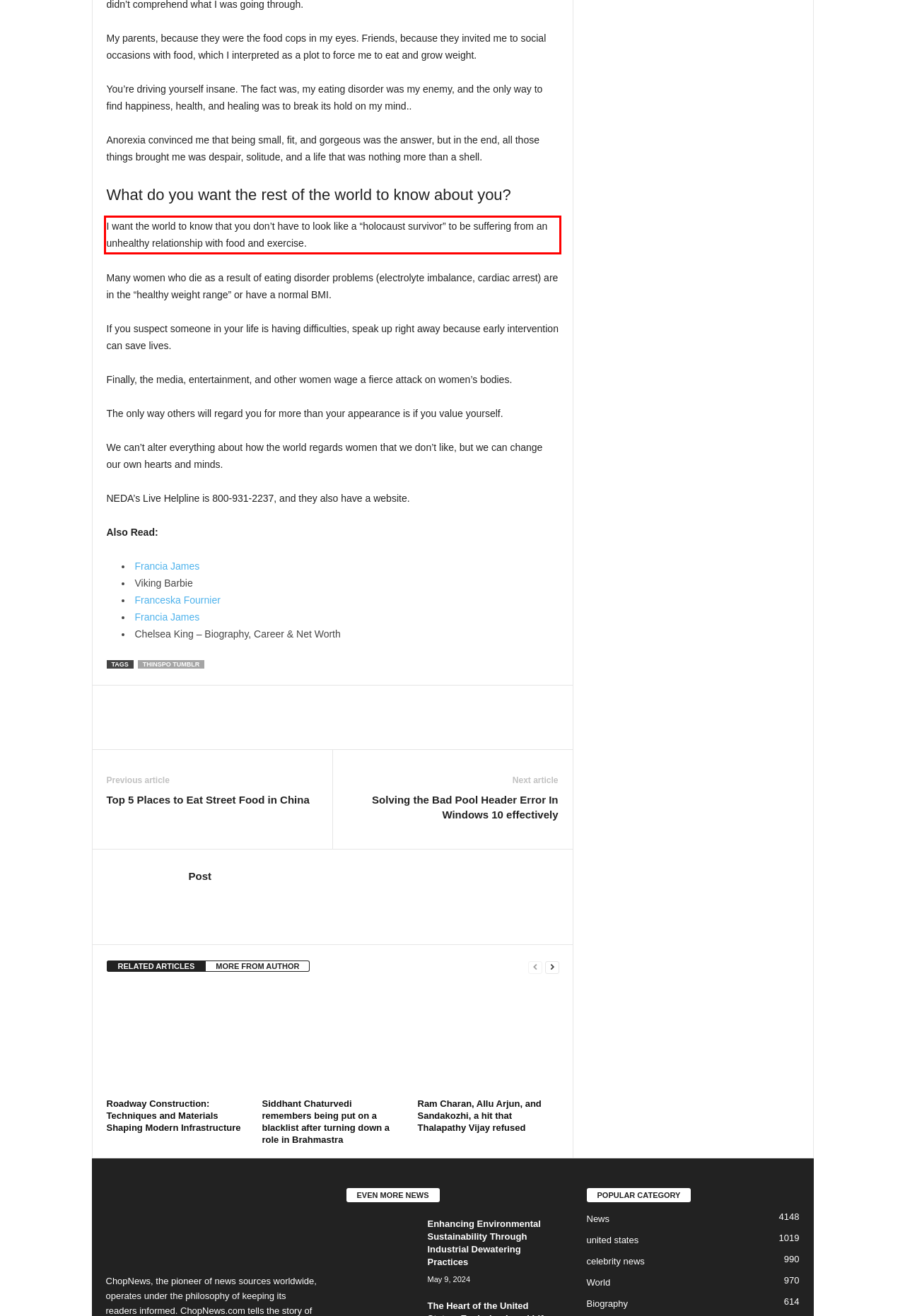Your task is to recognize and extract the text content from the UI element enclosed in the red bounding box on the webpage screenshot.

I want the world to know that you don’t have to look like a “holocaust survivor” to be suffering from an unhealthy relationship with food and exercise.